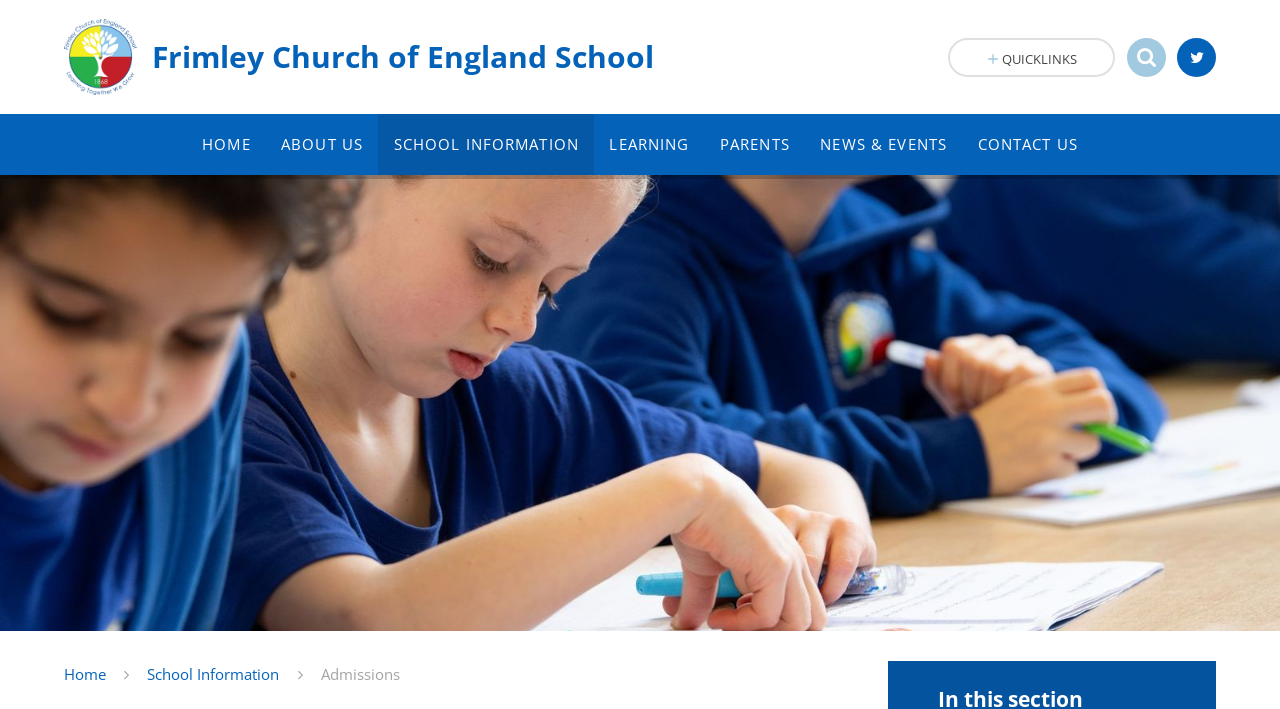What is the text above the search box?
Based on the content of the image, thoroughly explain and answer the question.

I looked at the element above the search box and found the text 'QUICKLINKS'. This text is likely a heading or label for the search box and quick links section.